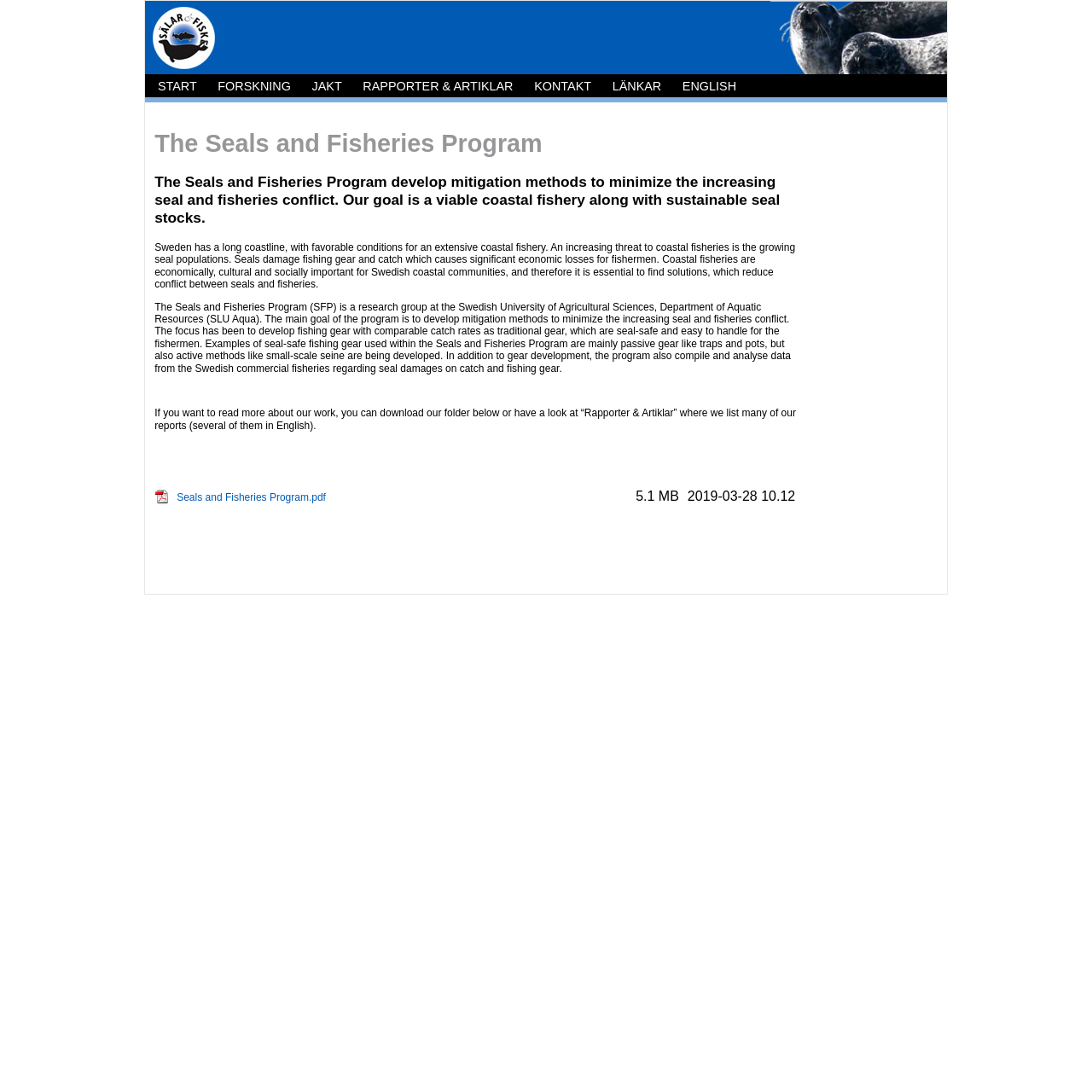What is the date when the file 'Seals and Fisheries Program.pdf' was uploaded?
We need a detailed and exhaustive answer to the question. Please elaborate.

In the table 'Filer tillgängliga för nedladdning', I found a row with a gridcell containing the upload date '2019-03-28 10.12' corresponding to the file 'Seals and Fisheries Program.pdf'.